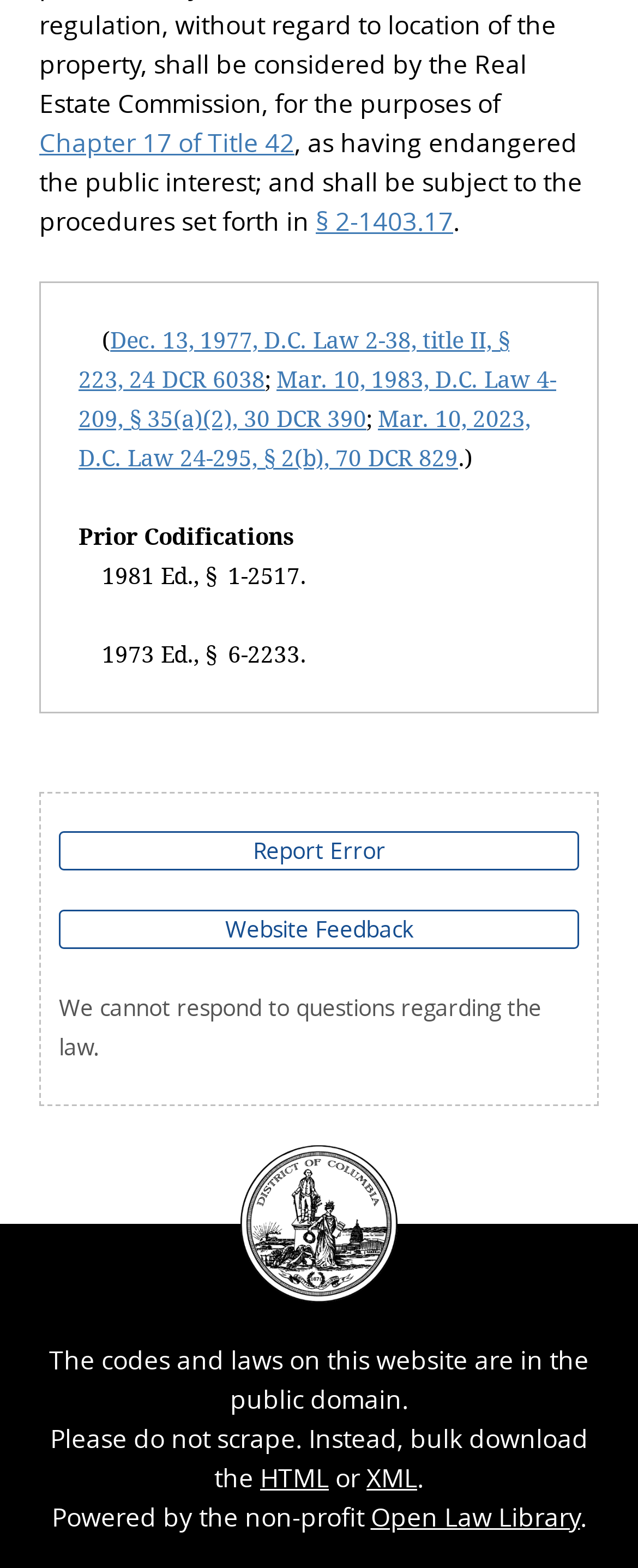Please find the bounding box coordinates (top-left x, top-left y, bottom-right x, bottom-right y) in the screenshot for the UI element described as follows: HTML

[0.408, 0.932, 0.515, 0.954]